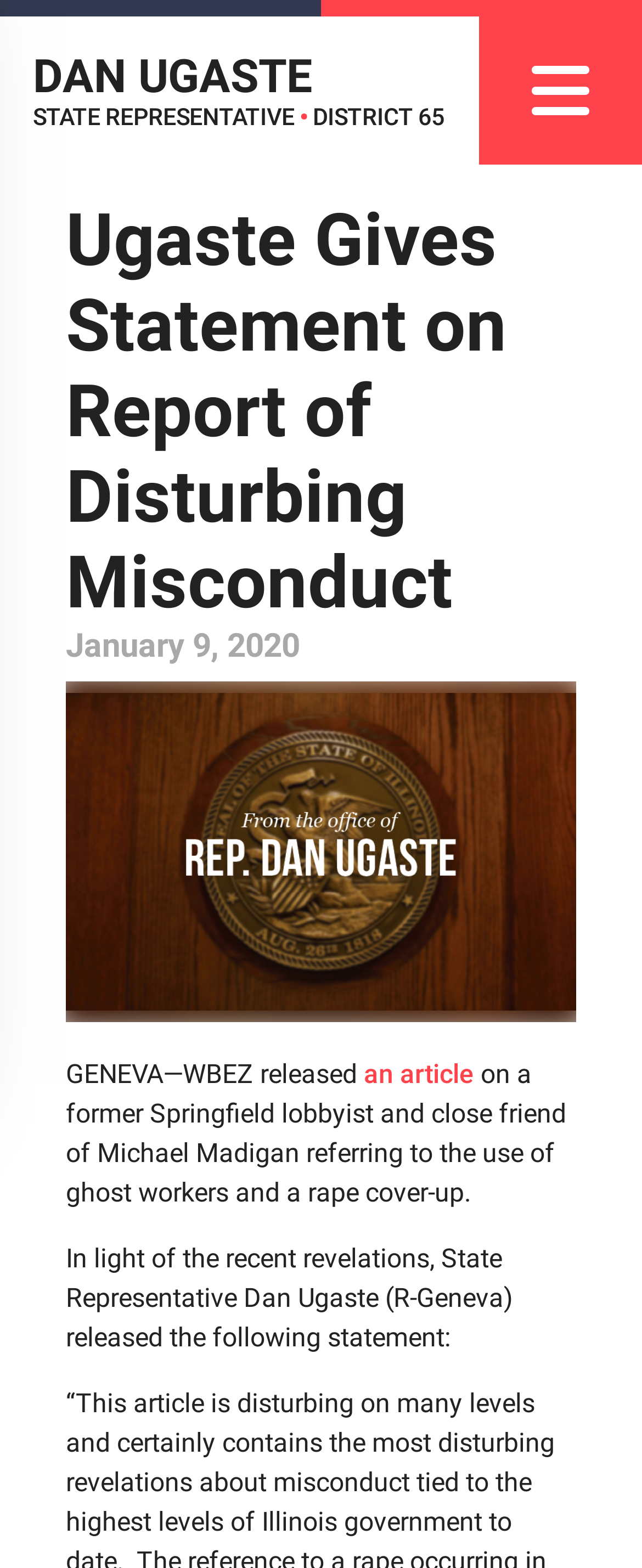Please provide a brief answer to the following inquiry using a single word or phrase:
What is the topic of the article released by WBEZ?

Ghost workers and rape cover-up